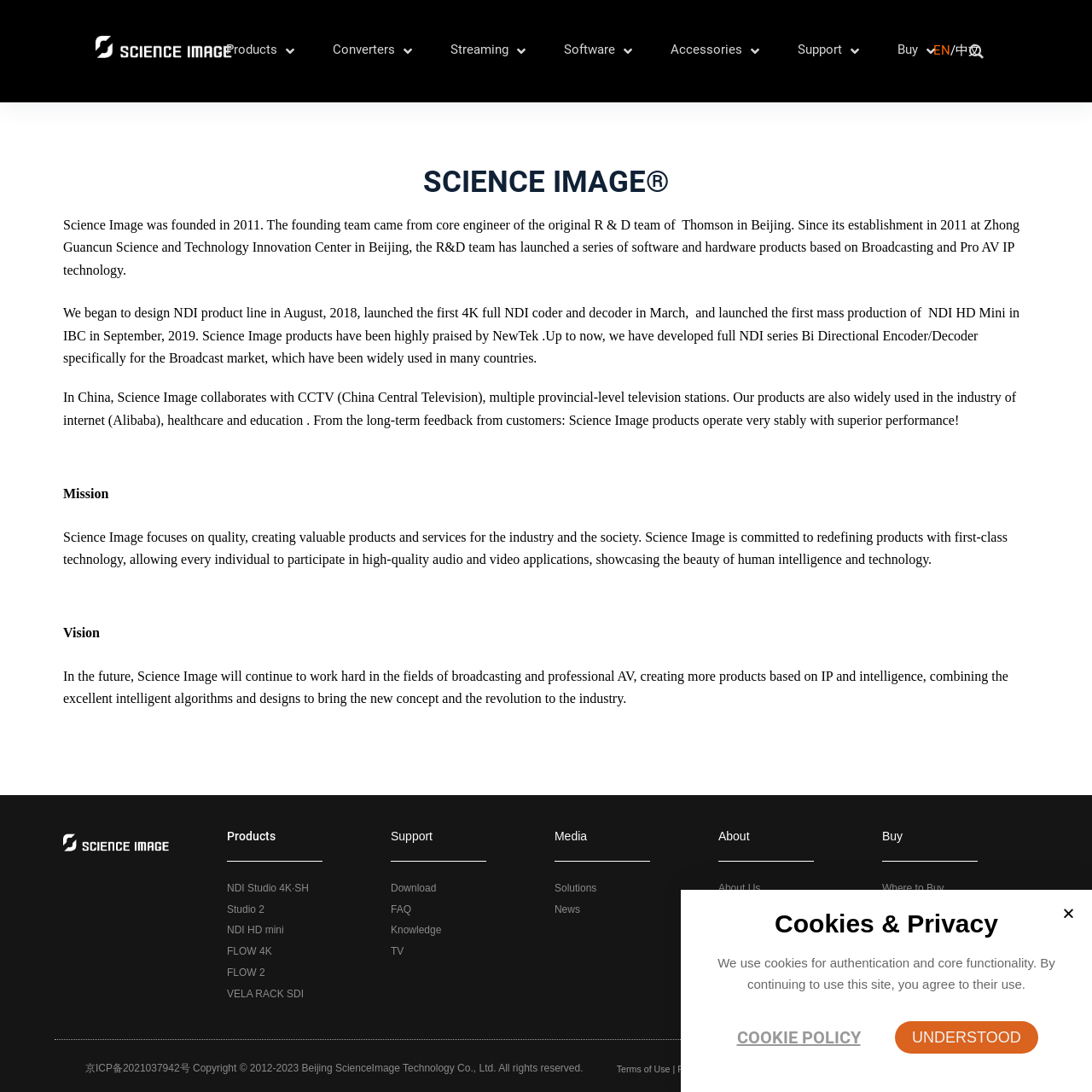What is the company name of the website?
Deliver a detailed and extensive answer to the question.

I determined the company name by looking at the top-left corner of the webpage, where the logo and company name 'Science Image' are displayed.